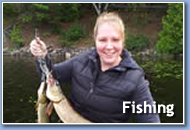Provide an in-depth description of the image.

The image captures a joyful moment of a woman proudly holding multiple fish she has caught while fishing. She is dressed in a dark jacket, with a bright smile that reflects her excitement and success. The backdrop features serene waters and lush greenery, evoking the beauty of the natural environment ideal for outdoor activities. Accompanying the image is the word "Fishing," highlighting this activity as part of the offerings at Dumoine Valley Guides in Pontiac, Quebec, where visitors can engage in quality fishing experiences amid picturesque landscapes.